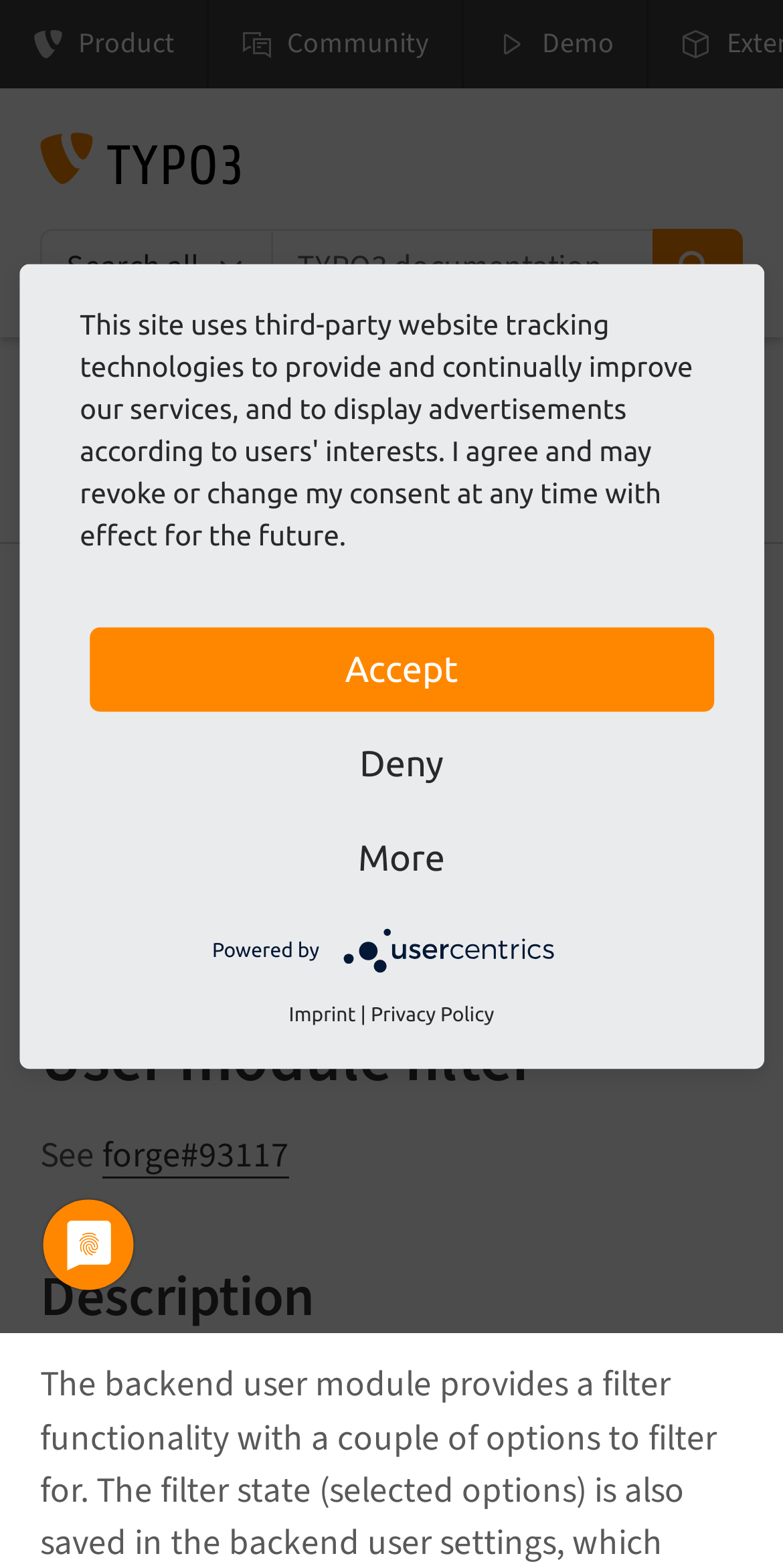Find the bounding box coordinates of the clickable area that will achieve the following instruction: "Go to the Core page".

[0.072, 0.241, 0.346, 0.279]